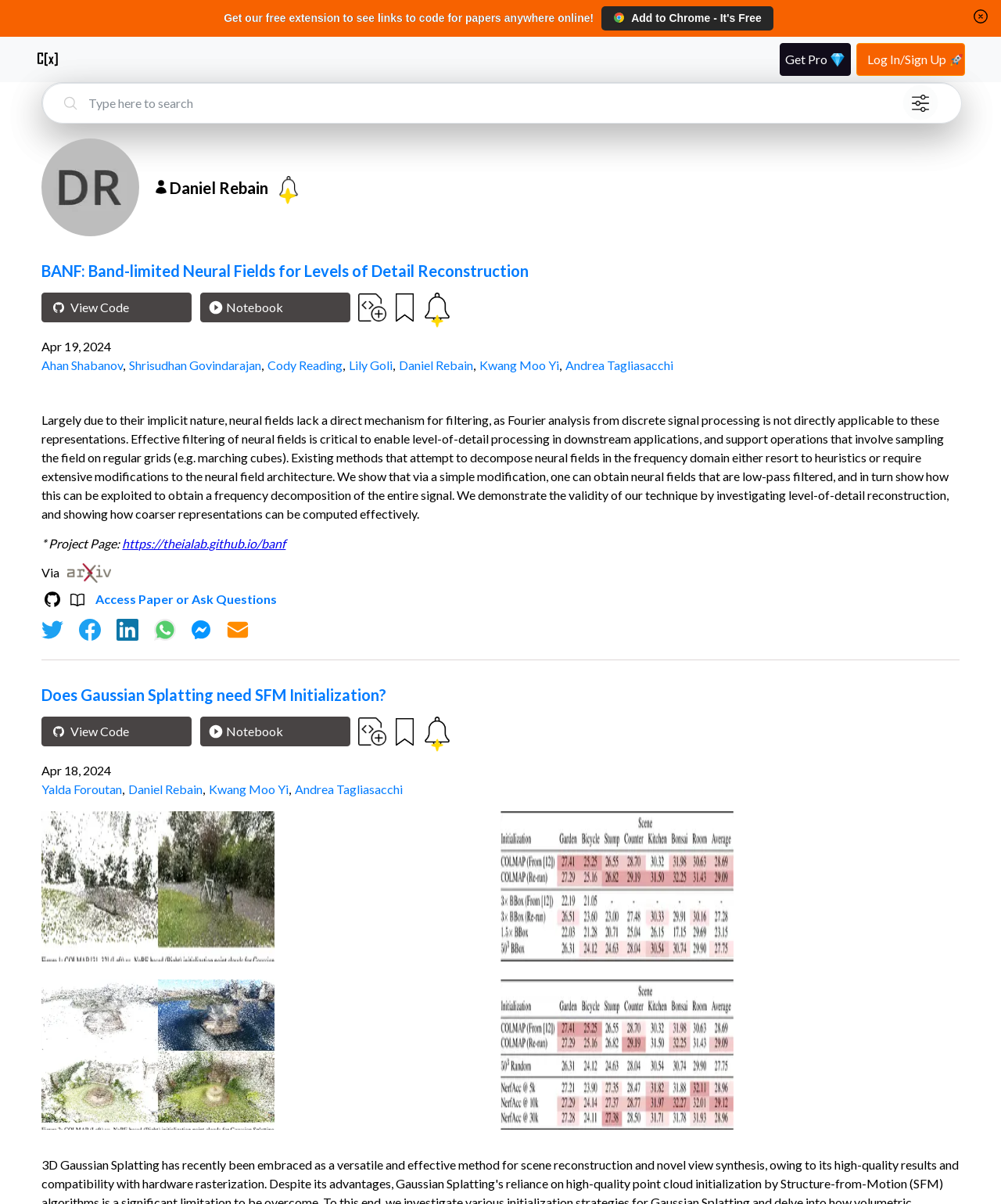Locate the bounding box coordinates of the element that should be clicked to fulfill the instruction: "View the project page".

[0.122, 0.445, 0.285, 0.457]